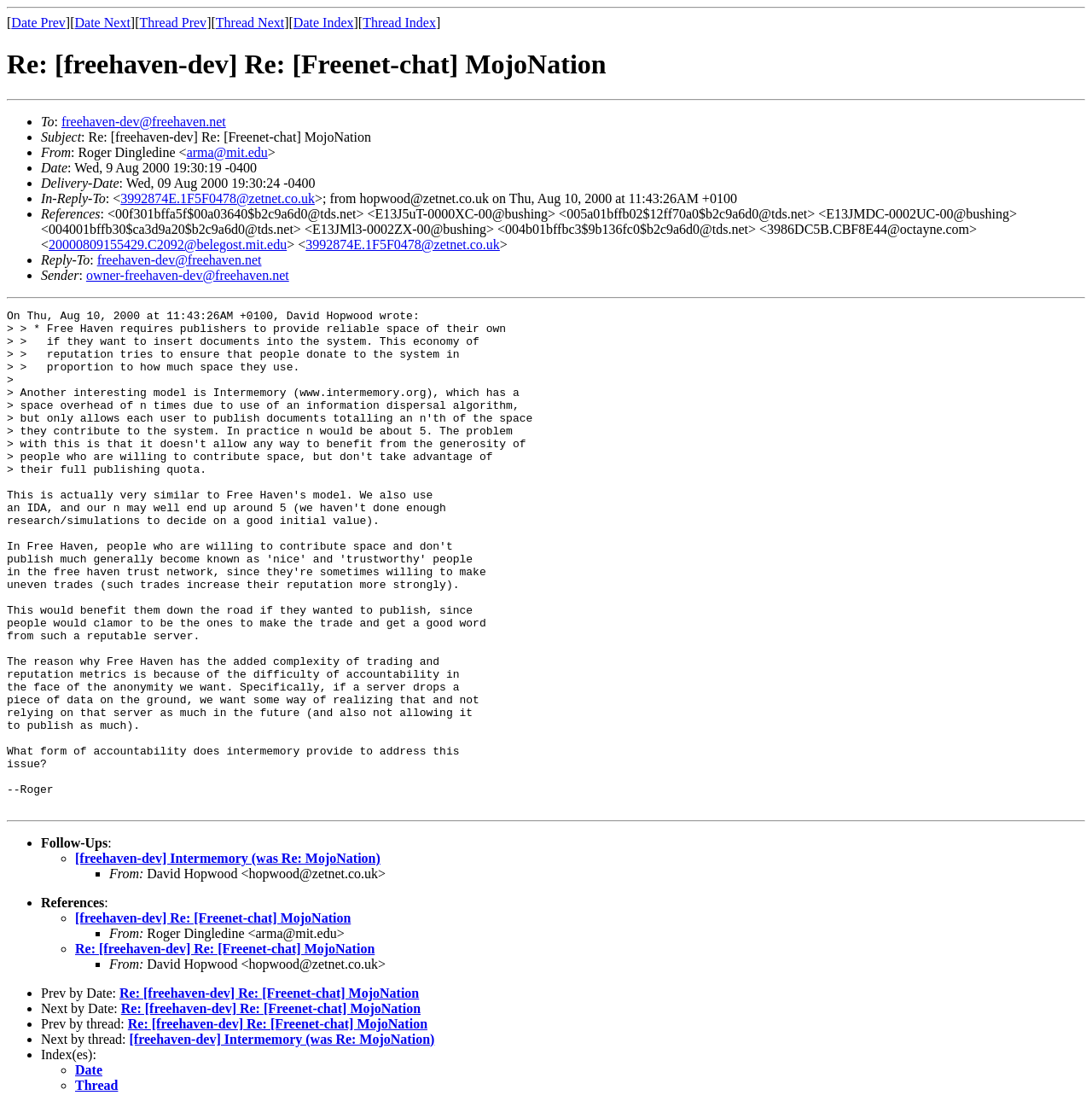Generate the text content of the main heading of the webpage.

Re: [freehaven-dev] Re: [Freenet-chat] MojoNation